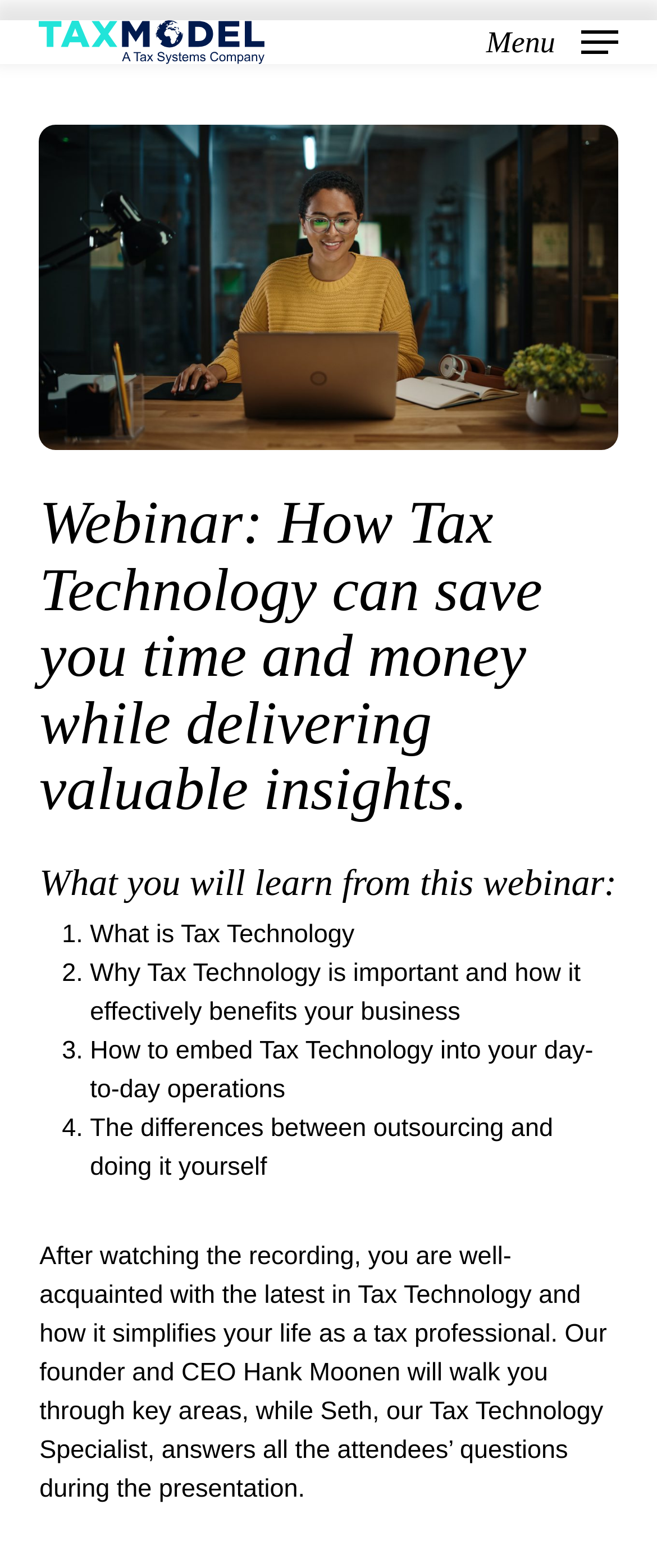Who is the CEO of TaxModel?
Provide a detailed and well-explained answer to the question.

The CEO of TaxModel can be determined by reading the text 'Our founder and CEO Hank Moonen will walk you through key areas...' which is located at the bottom of the webpage.